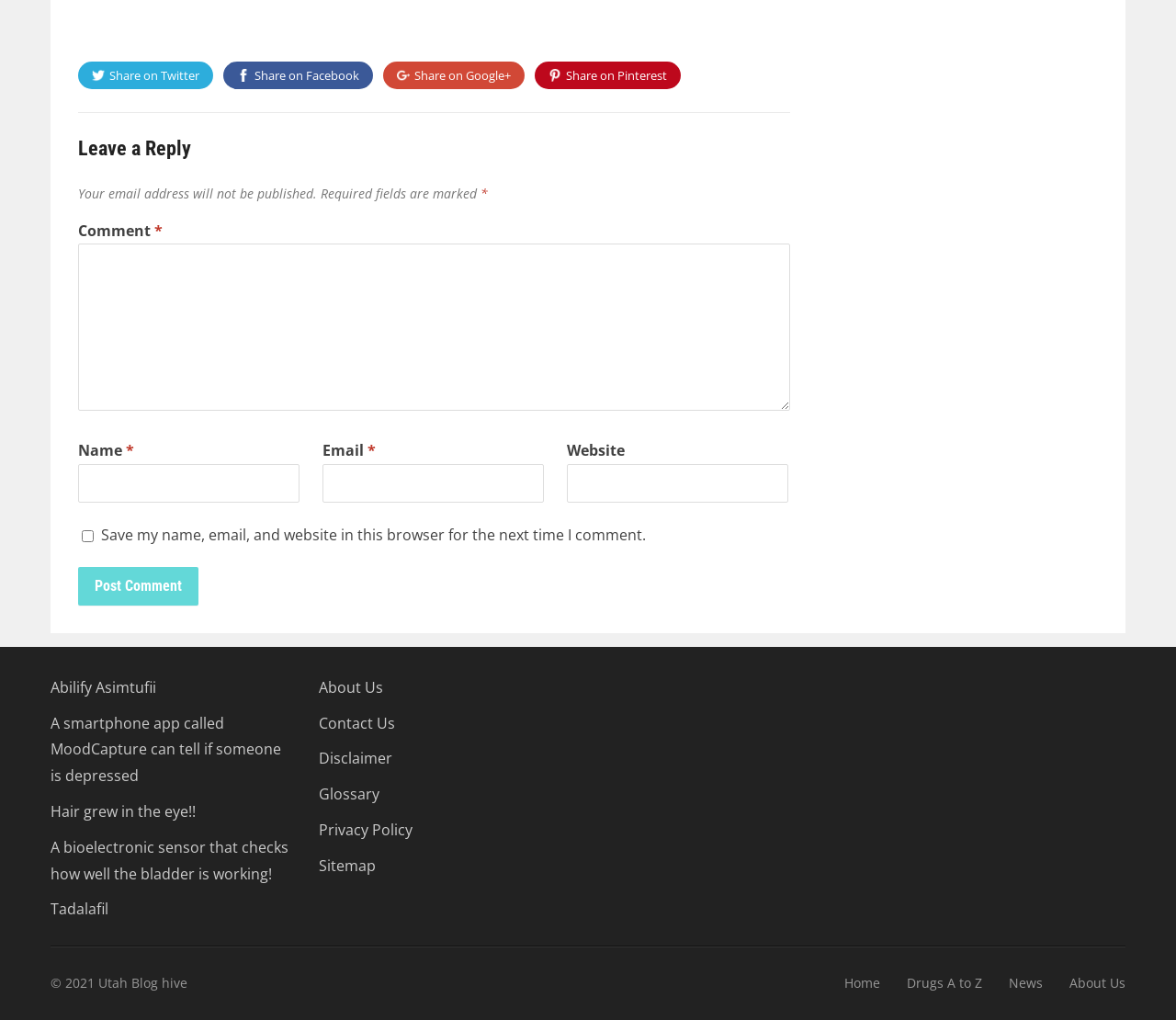Answer the question in a single word or phrase:
What type of content is listed at the bottom of the page?

Links to articles